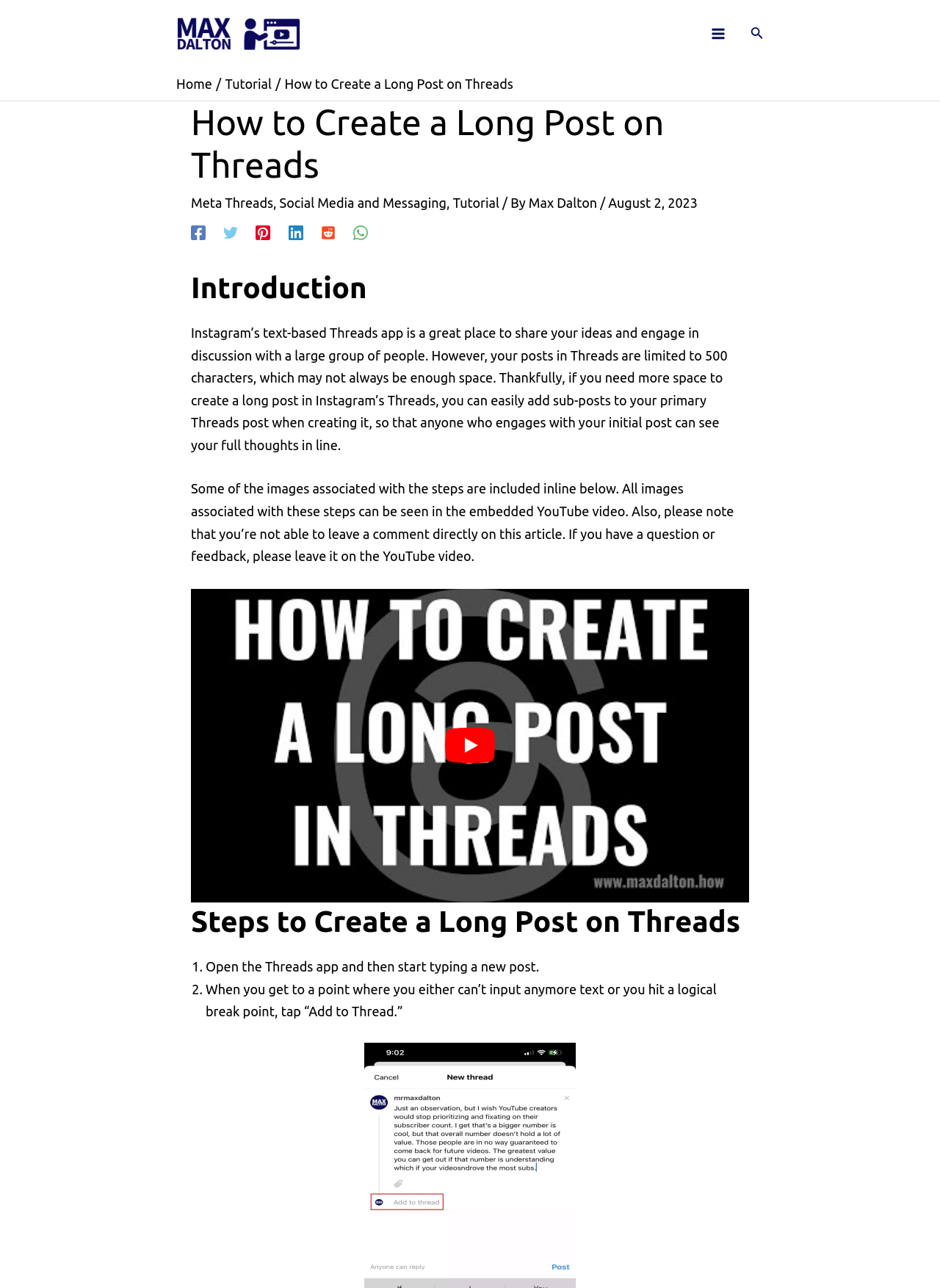Carefully examine the image and provide an in-depth answer to the question: How can you add more space to a primary Threads post?

The webpage explains that if you need more space to create a long post in Instagram's Threads, you can easily add sub-posts to your primary Threads post when creating it, so that anyone who engages with your initial post can see your full thoughts in line.